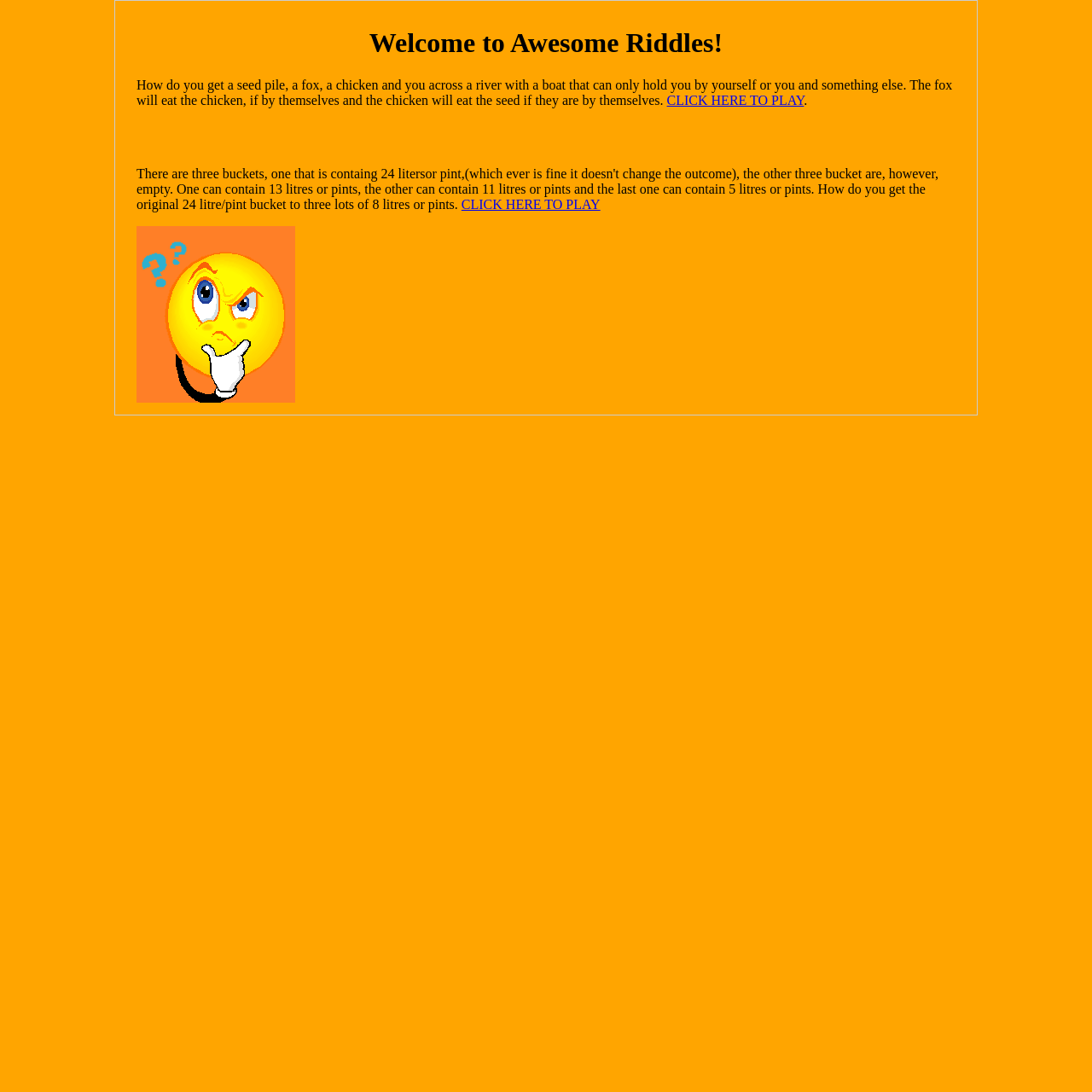Using the element description: "E-Commerce", determine the bounding box coordinates for the specified UI element. The coordinates should be four float numbers between 0 and 1, [left, top, right, bottom].

None